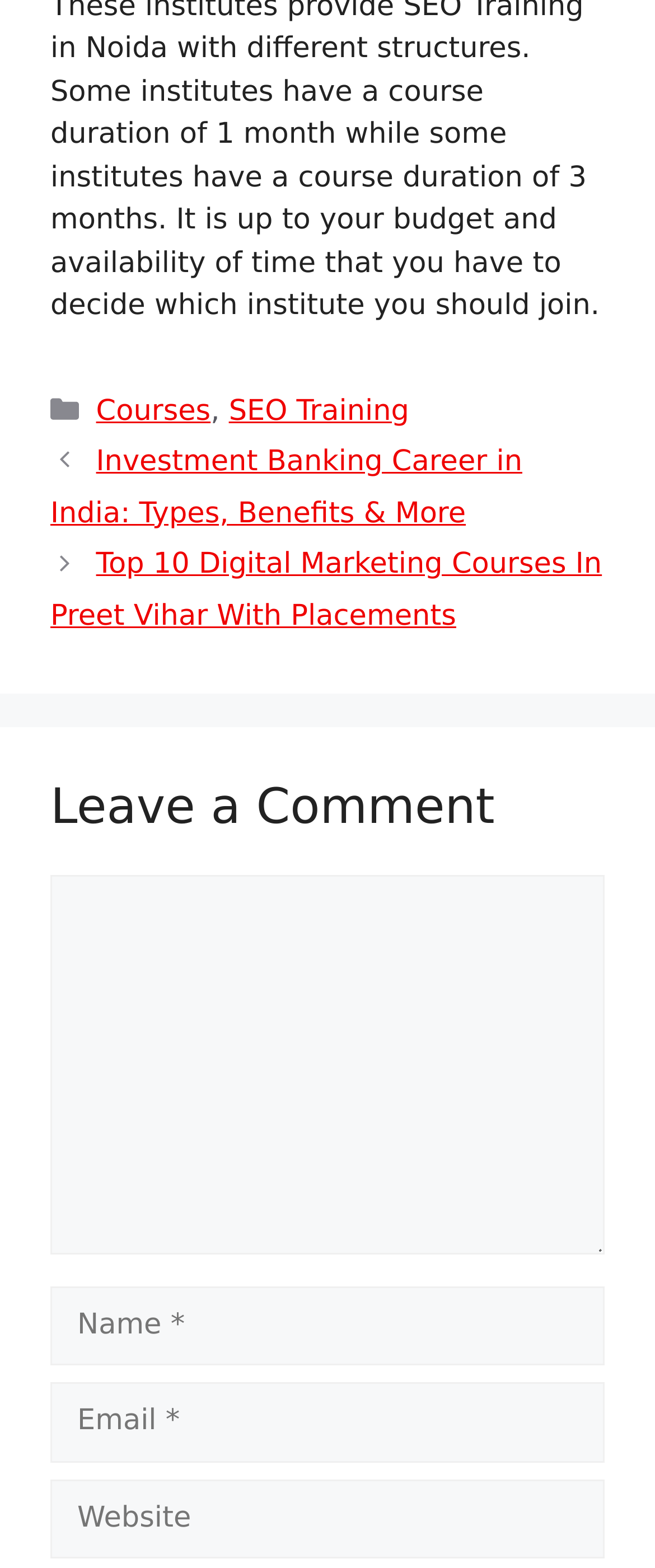Answer briefly with one word or phrase:
What is the title of the next post?

Top 10 Digital Marketing Courses In Preet Vihar With Placements